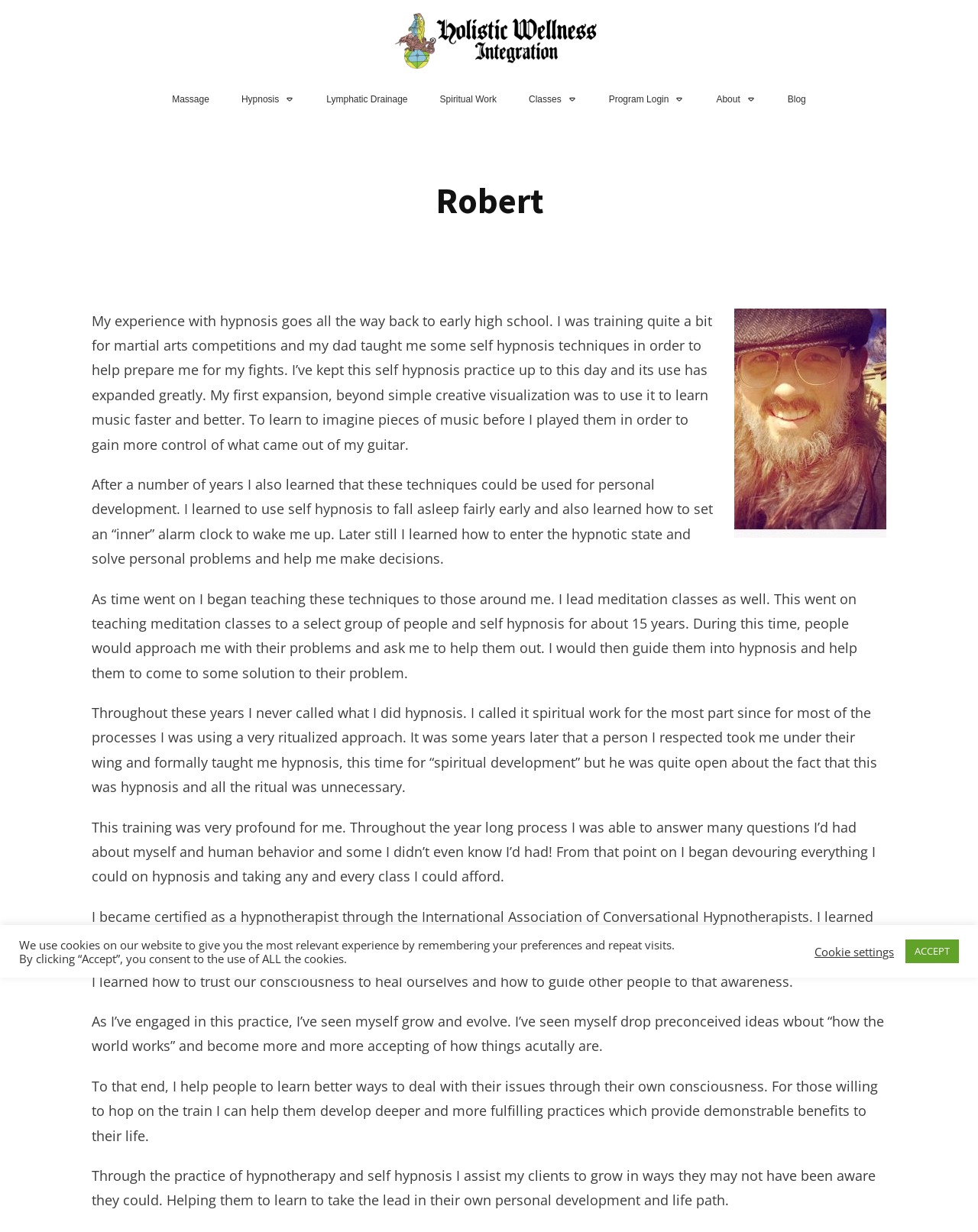What is the topic of the text on the webpage?
Can you give a detailed and elaborate answer to the question?

The text on the webpage discusses the author's experience with hypnosis and self-hypnosis, including how he learned it, how he uses it, and how he teaches it to others. The text also mentions his certification as a hypnotherapist and his approach to helping people with their issues.